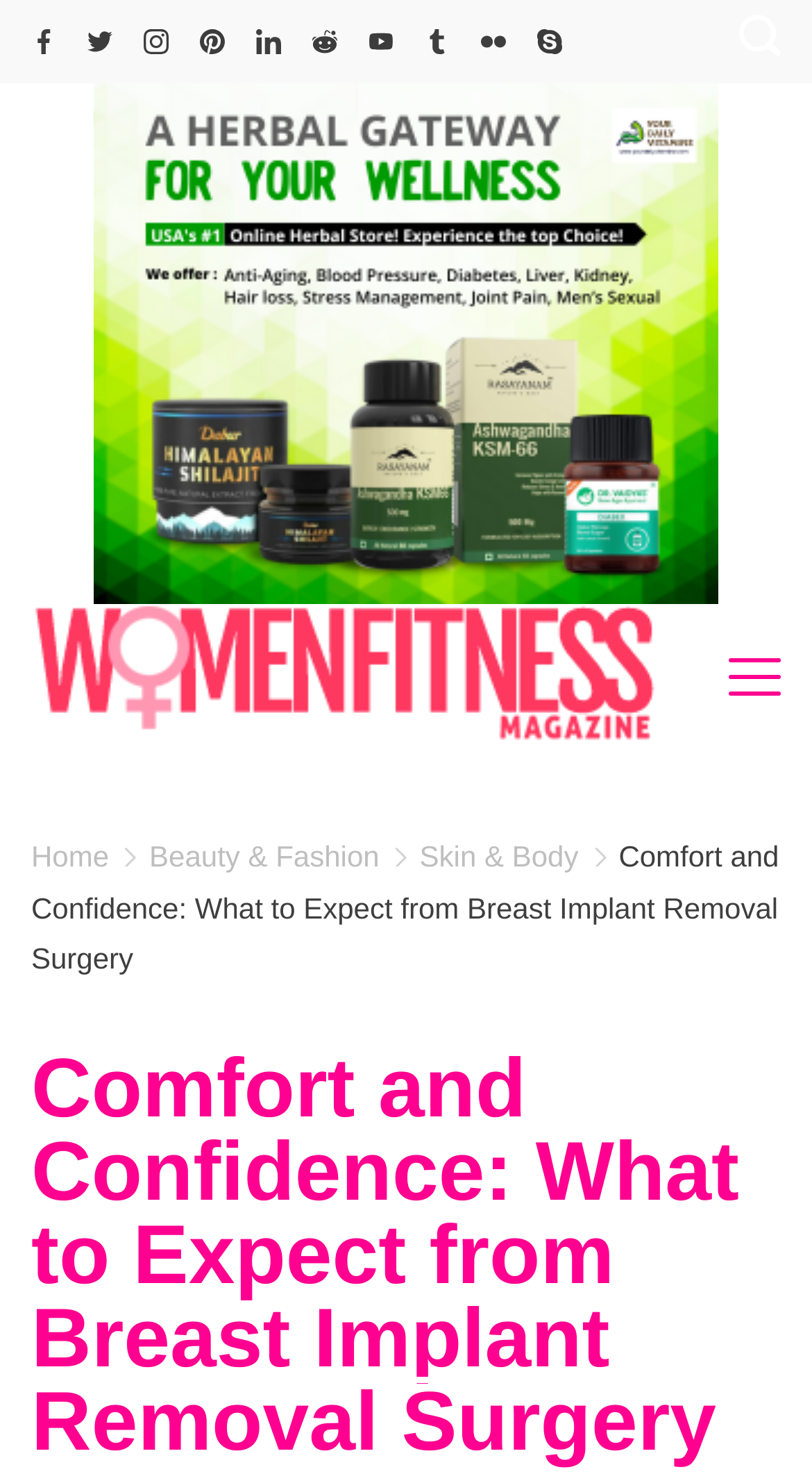Offer a detailed account of what is visible on the webpage.

The webpage is about breast implant removal surgery, specifically focusing on what to expect from the procedure. At the top, there is a progress bar indicating the user's progress on the page. Below the progress bar, there are social media links to Facebook, Twitter, Instagram, Pinterest, LinkedIn, Reddit, YouTube, Tumblr, Flickr, and Skype, each accompanied by an image. 

On the top right, there is a search icon button. Below the social media links, there is a large image with a figure, which appears to be a logo or a banner for Herbal Gateway, an online herbal store. 

To the right of the image, there is a link to The Women Fitness Magazine, which is an online company providing resources and advice on health, fitness, love, food, weight loss, lifestyle, and parenting for women of all ages. The link is accompanied by an image.

On the top right, there is a menu link that expands to reveal several sub-links, including Home, Beauty & Fashion, Skin & Body, and the current page, Comfort and Confidence: What to Expect from Breast Implant Removal Surgery. Each sub-link has an accompanying image.

The main content of the page is the article "Comfort and Confidence: What to Expect from Breast Implant Removal Surgery", which is headed by a large heading at the bottom of the page.